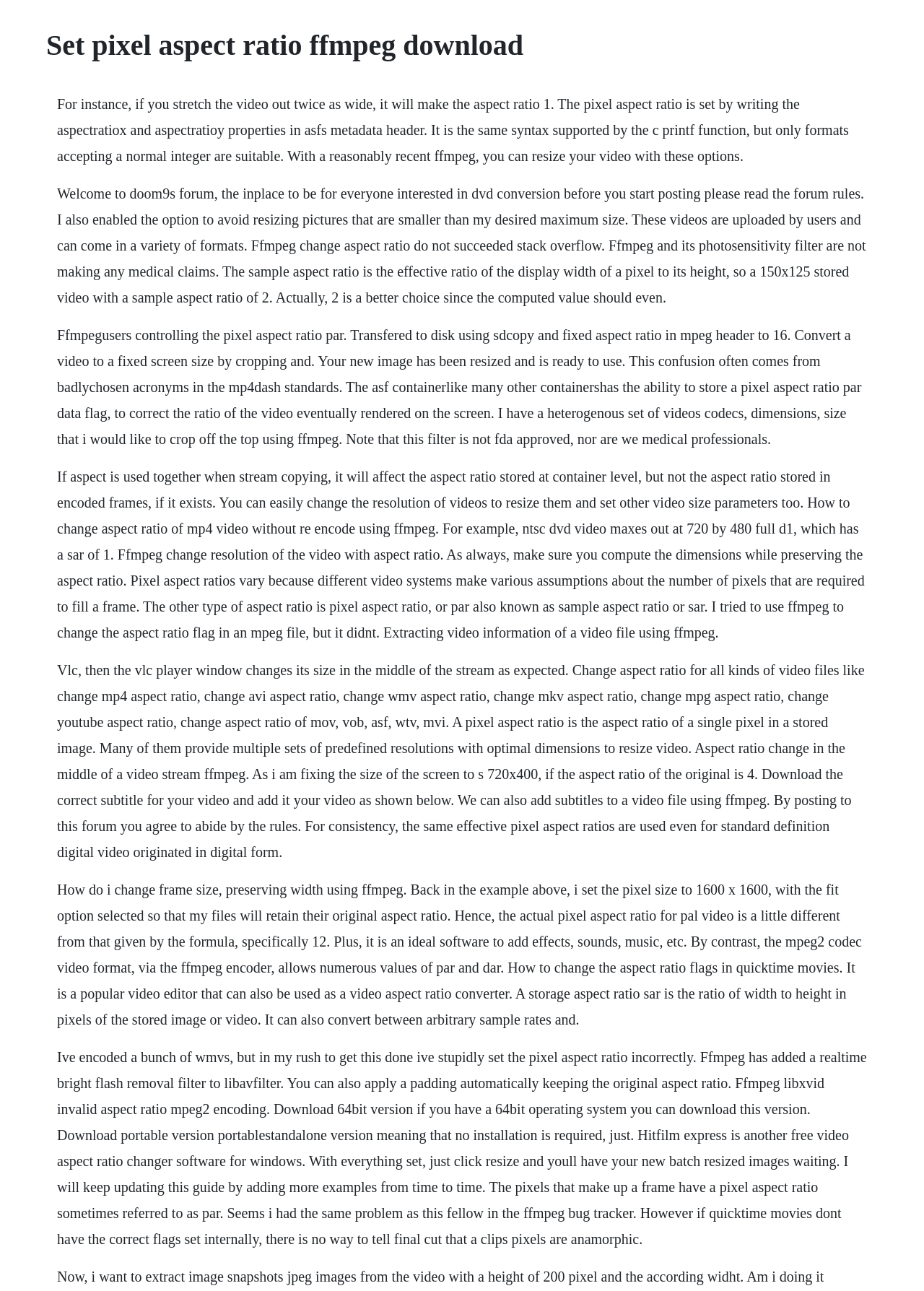What is the effect of not setting the correct pixel aspect ratio?
Please respond to the question thoroughly and include all relevant details.

According to the webpage, if the pixel aspect ratio is not set correctly, the video may not display correctly, resulting in an incorrect aspect ratio. This can be a problem when converting videos between different formats or resolutions.